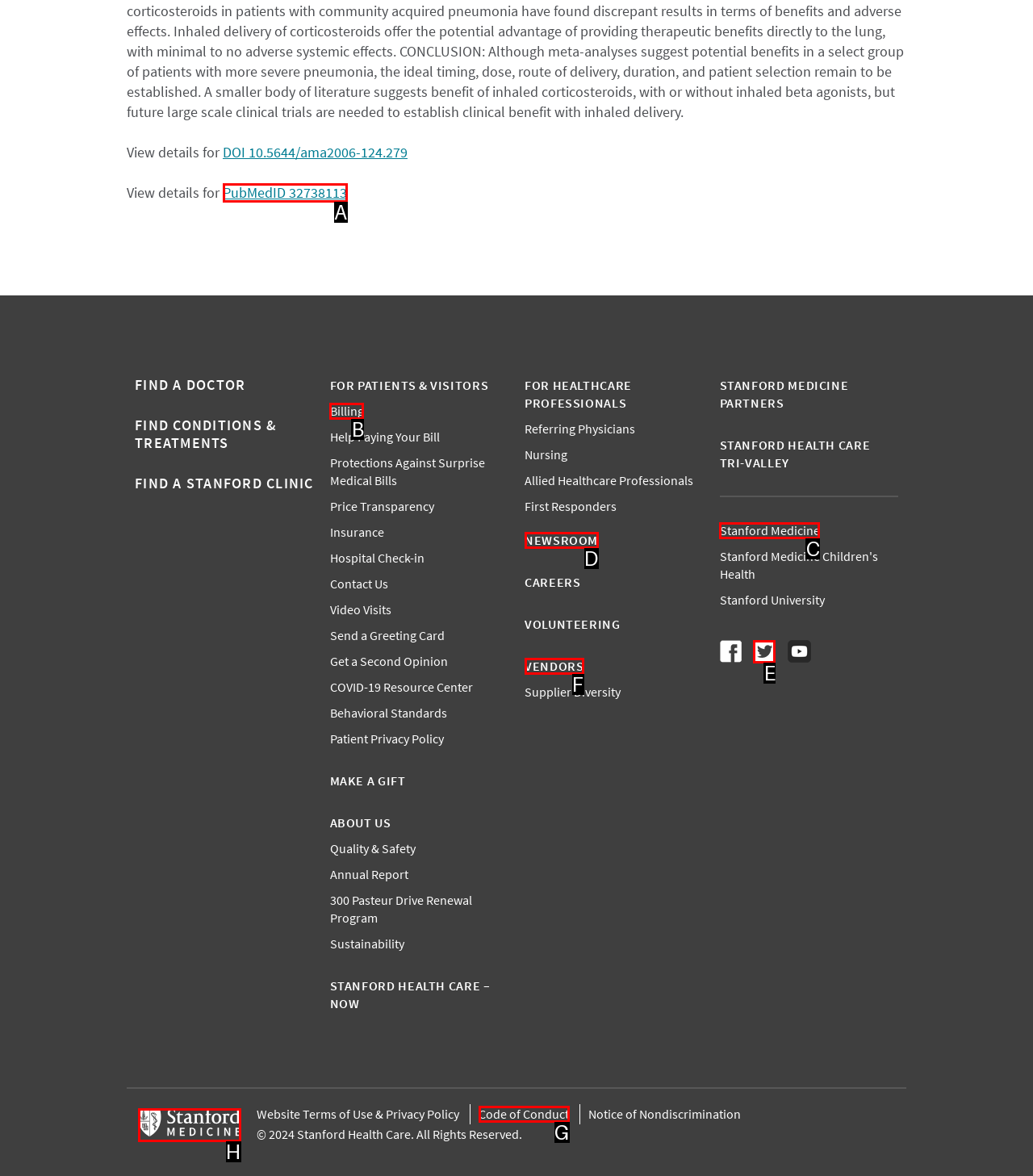Identify the option that corresponds to the description: Vendors 
Provide the letter of the matching option from the available choices directly.

F